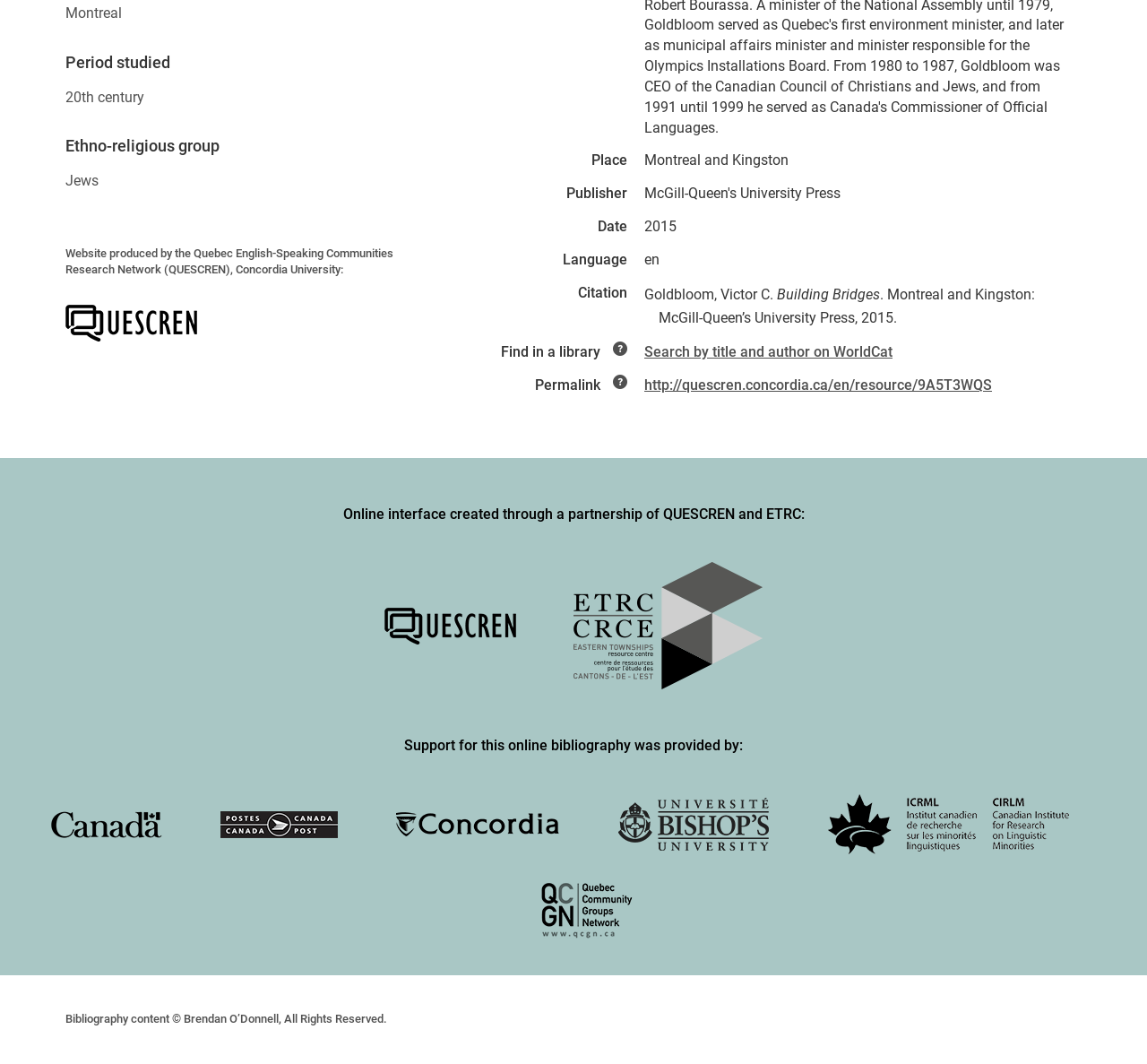Given the description Miscellaneous, predict the bounding box coordinates of the UI element. Ensure the coordinates are in the format (top-left x, top-left y, bottom-right x, bottom-right y) and all values are between 0 and 1.

None